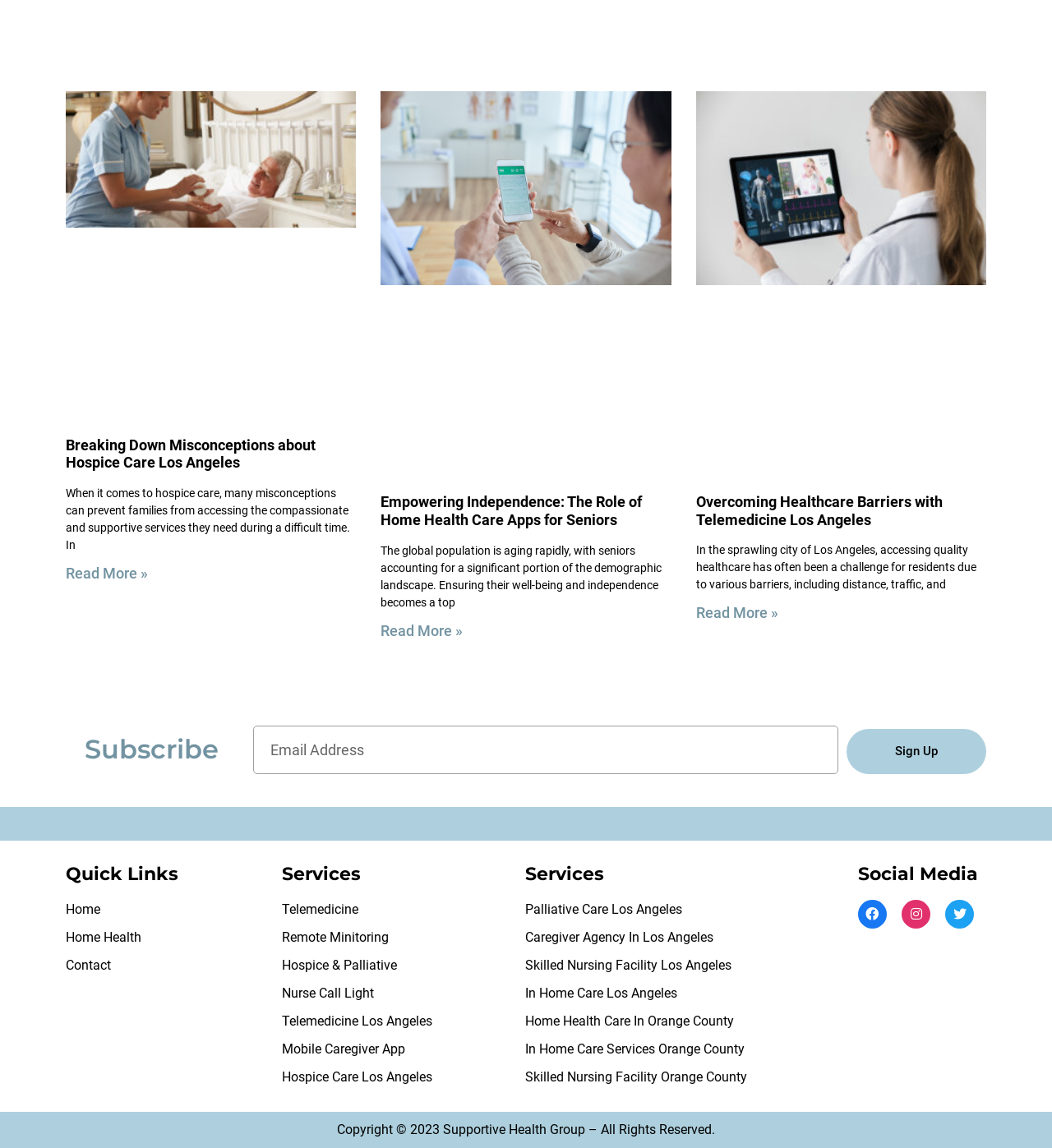Determine the bounding box coordinates of the region to click in order to accomplish the following instruction: "Visit Home Health page". Provide the coordinates as four float numbers between 0 and 1, specifically [left, top, right, bottom].

[0.062, 0.808, 0.252, 0.825]